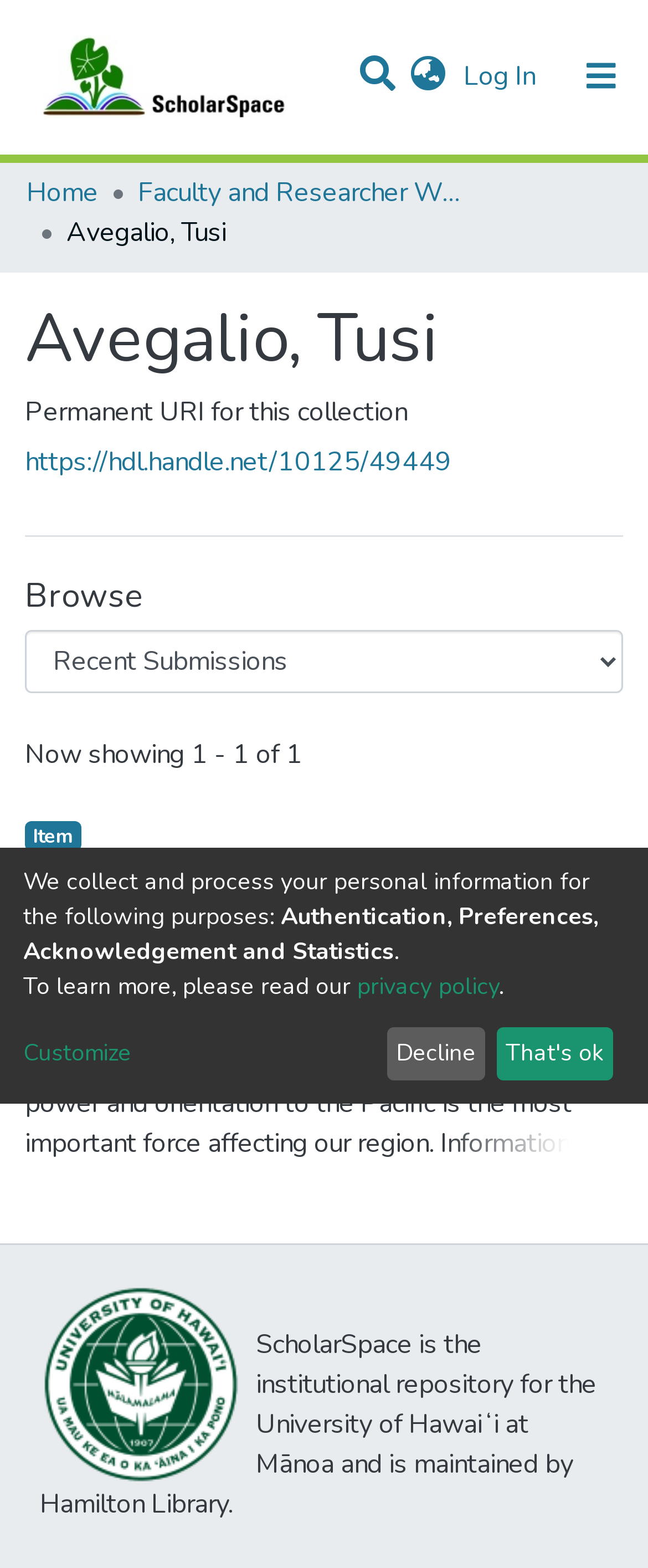Determine the bounding box coordinates of the region that needs to be clicked to achieve the task: "Browse communities and collections".

[0.041, 0.099, 0.959, 0.141]